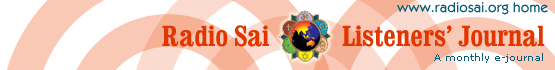Give a thorough explanation of the image.

This image features the header for the "Radio Sai Listeners' Journal," a monthly e-journal dedicated to sharing spiritual insights and community updates. The prominent title is displayed in a bold, vibrant font, emphasizing a sense of connection and engagement with the audience. Below the title, there is a subtitle that reads "A monthly e-journal," indicating the publication's regularity and commitment to providing valuable content. The background features gentle, wave-like patterns in a soft orange hue that complement the overall design, creating a warm and inviting atmosphere. Additionally, the logo at the center combines various symbols representing global unity and spiritual diversity, reinforcing the journal's mission to touch hearts and inspire minds across different cultures. The overall aesthetic conveys a sense of calm and spiritual serenity, inviting readers to delve deeper into the contents of the journal.